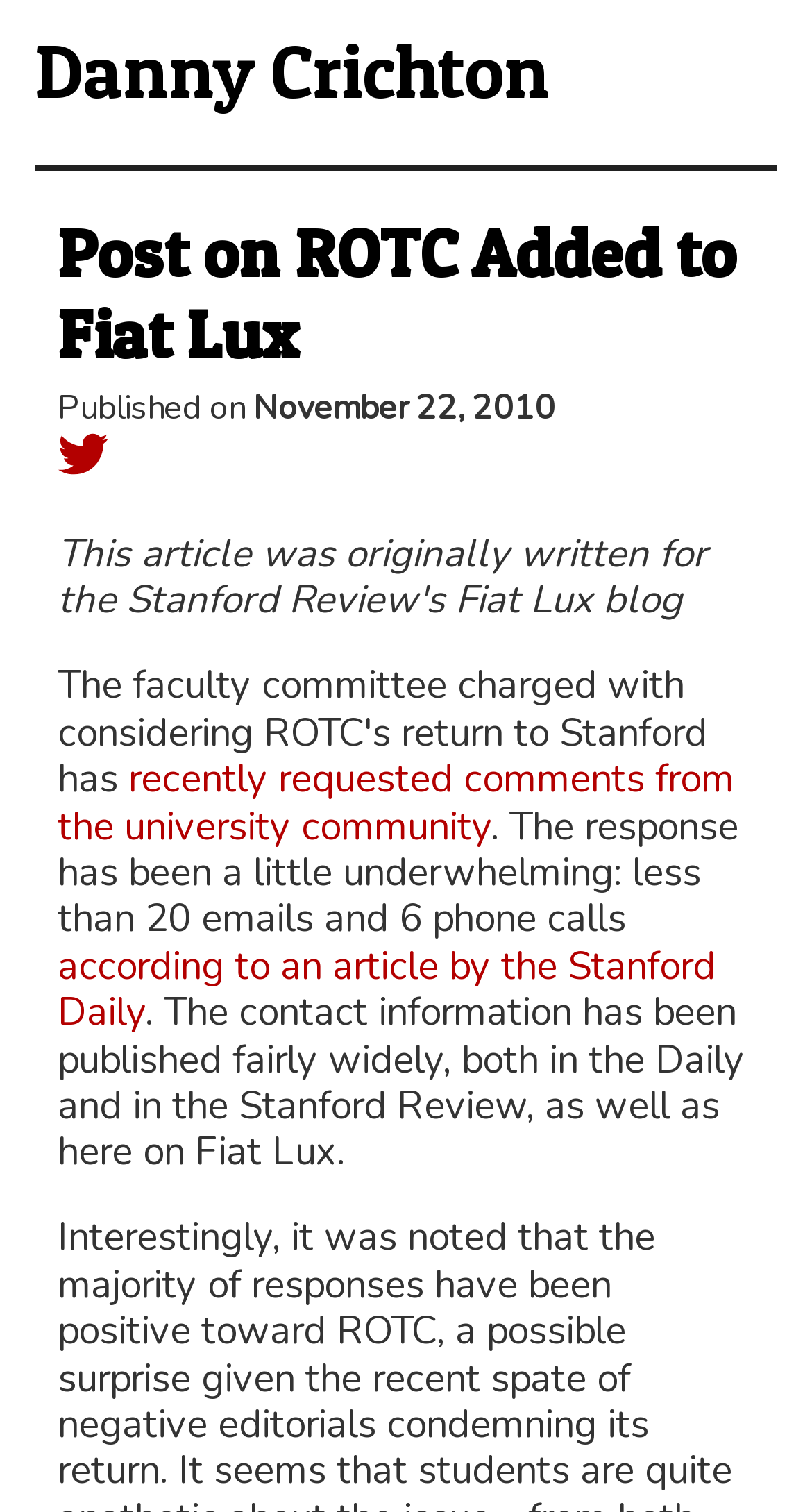Carefully examine the image and provide an in-depth answer to the question: What is the source of the information about the response?

The source of the information about the response is the Stanford Daily, as mentioned in the link element with the text 'according to an article by the Stanford Daily' and the bounding box coordinates [0.071, 0.621, 0.882, 0.688].